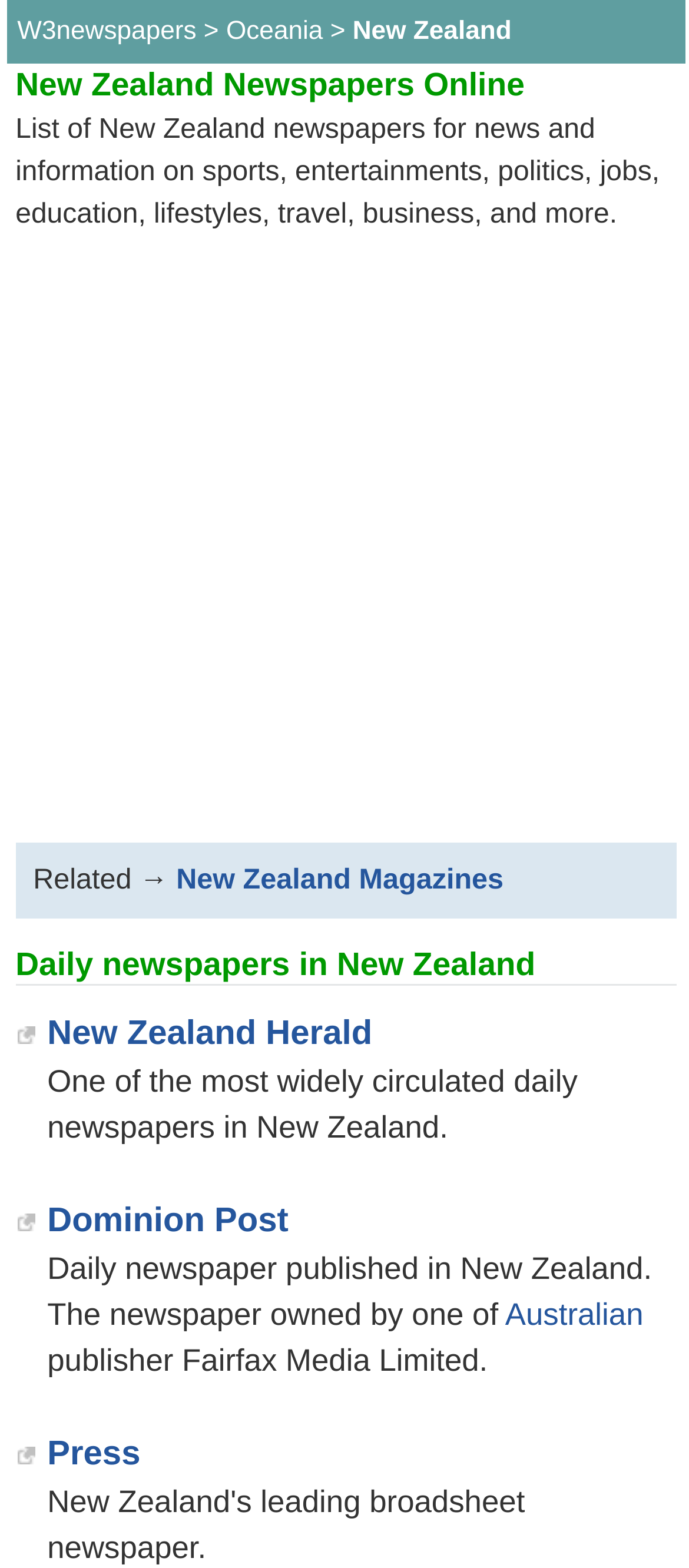Can you find and generate the webpage's heading?

New Zealand Newspapers Online